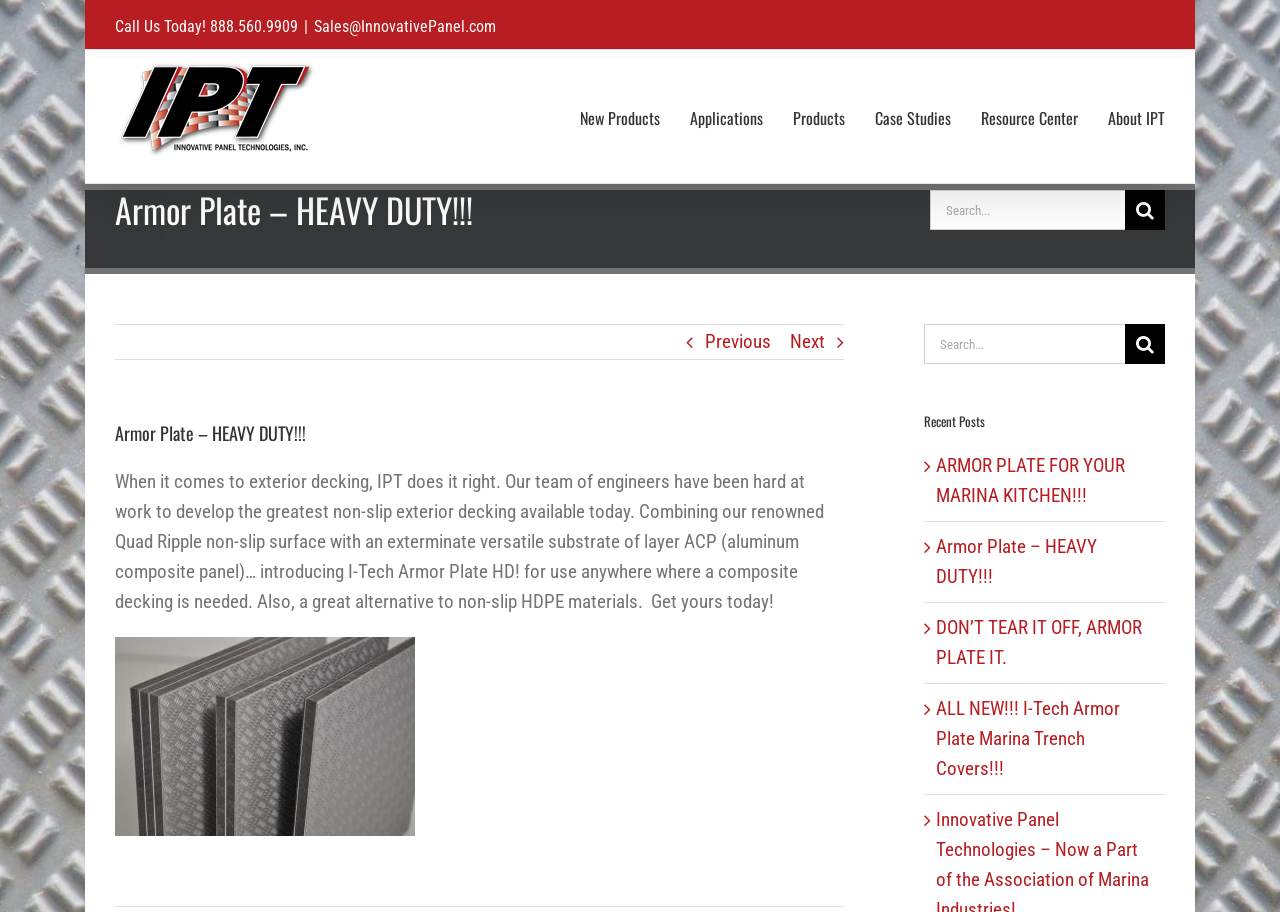Please respond in a single word or phrase: 
What type of decking is being promoted?

Non-slip exterior decking